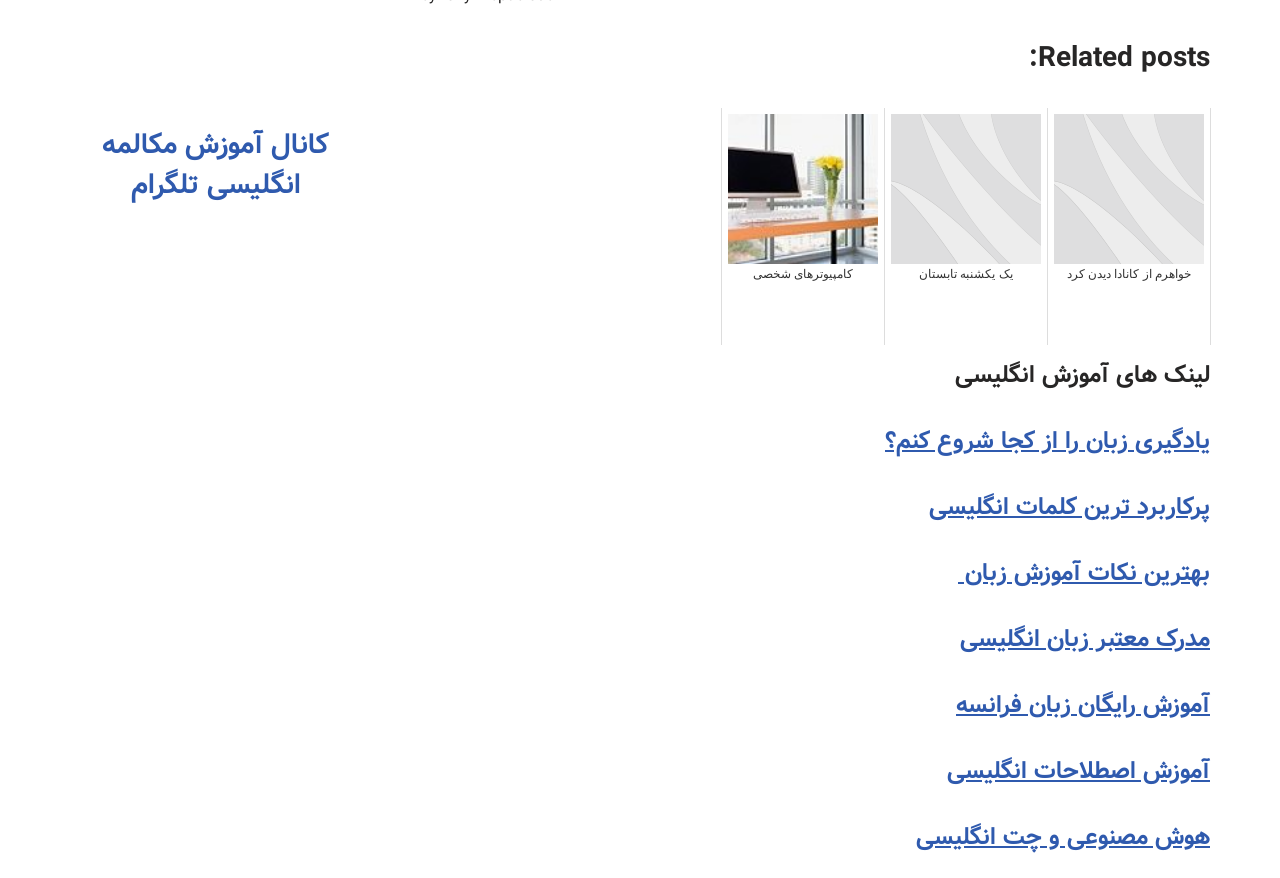Can you look at the image and give a comprehensive answer to the question:
Where is the link 'کانال آموزش مکالمه انگلیسی تلگرام' located?

The link 'کانال آموزش مکالمه انگلیسی تلگرام' is located at the top-left corner of the webpage, outside of the main content area.